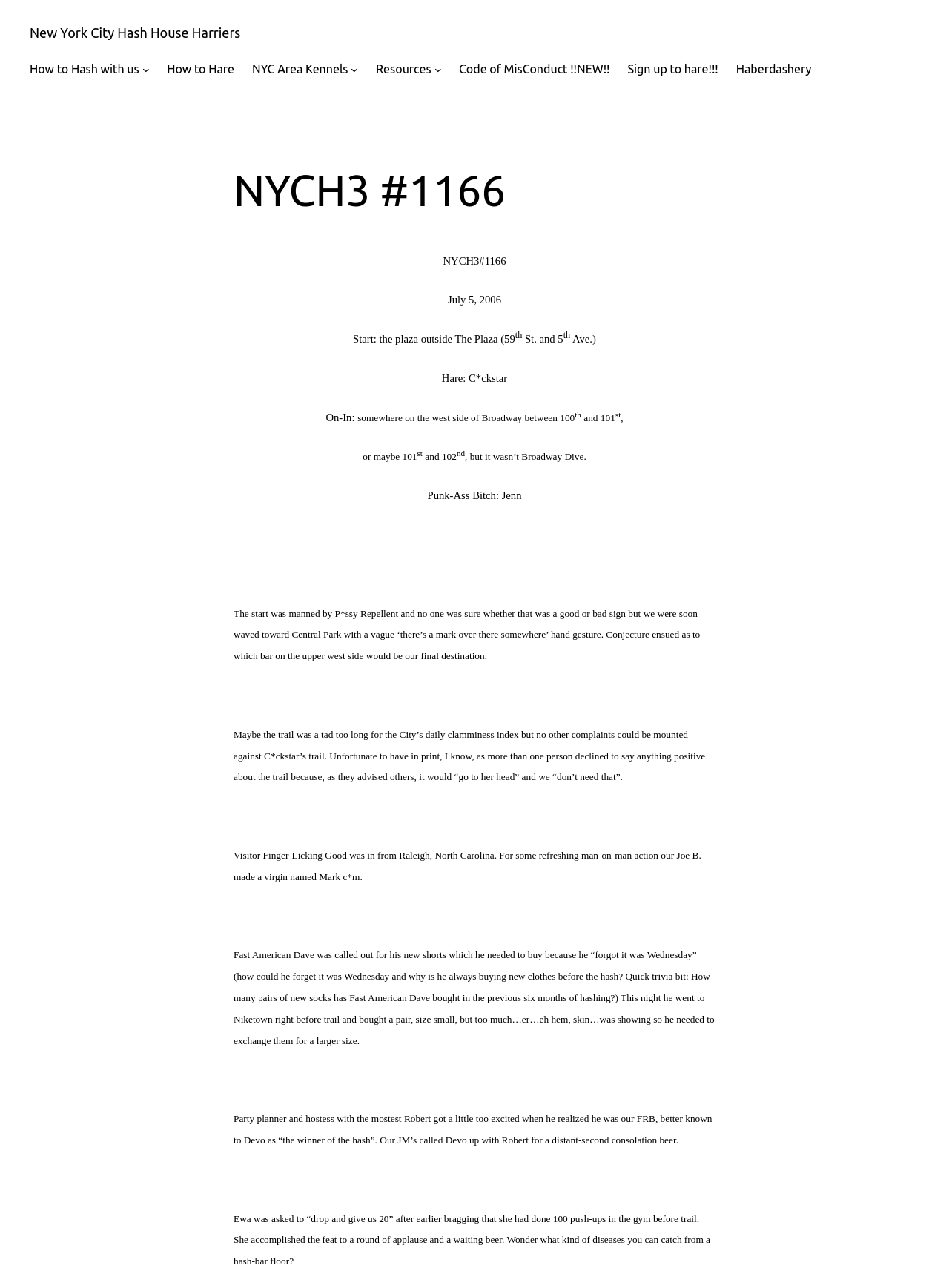What is the date of the hash event?
Based on the image, give a one-word or short phrase answer.

July 5, 2006